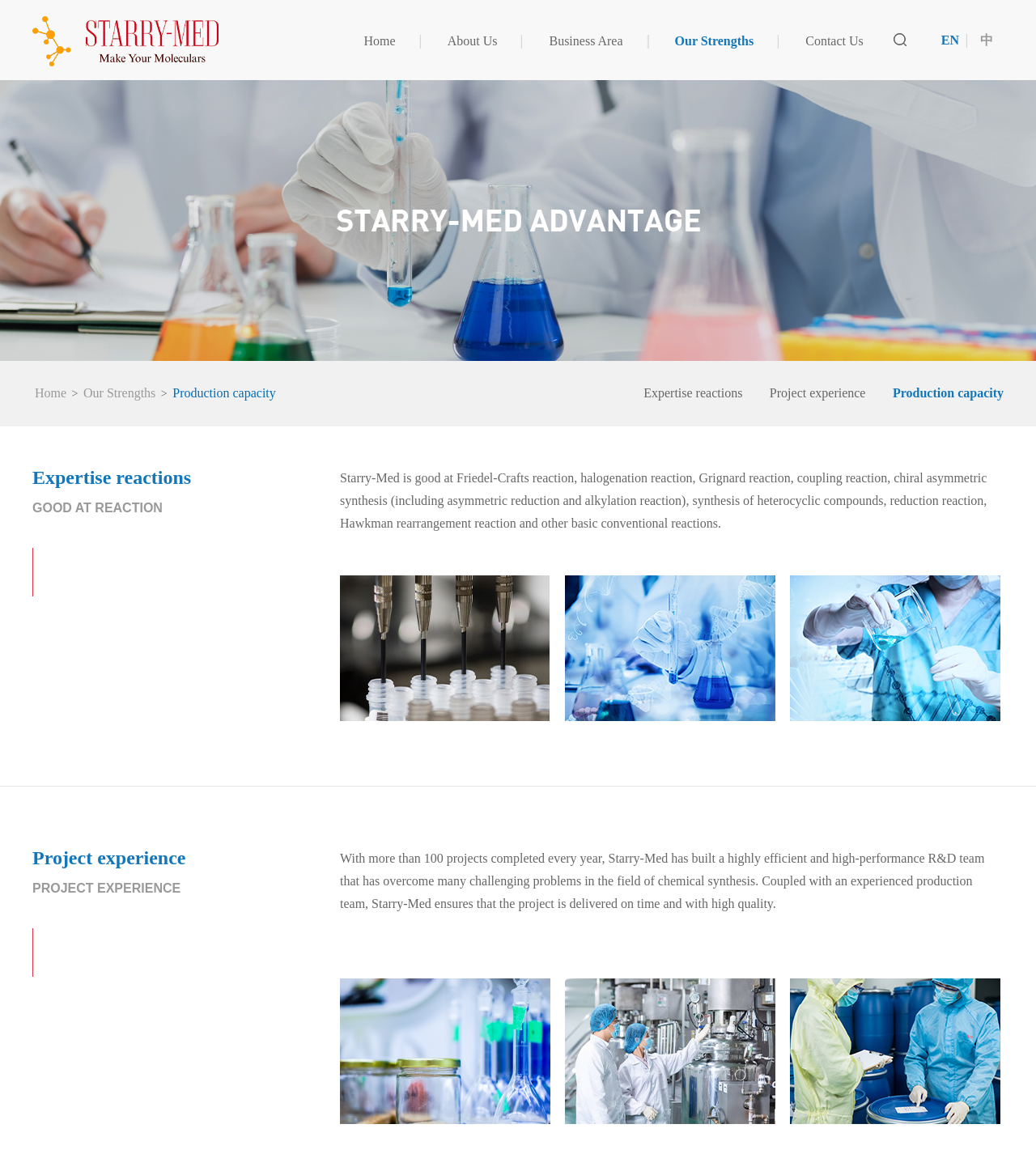Please identify the bounding box coordinates of the clickable region that I should interact with to perform the following instruction: "Click the Home link". The coordinates should be expressed as four float numbers between 0 and 1, i.e., [left, top, right, bottom].

[0.351, 0.028, 0.382, 0.043]